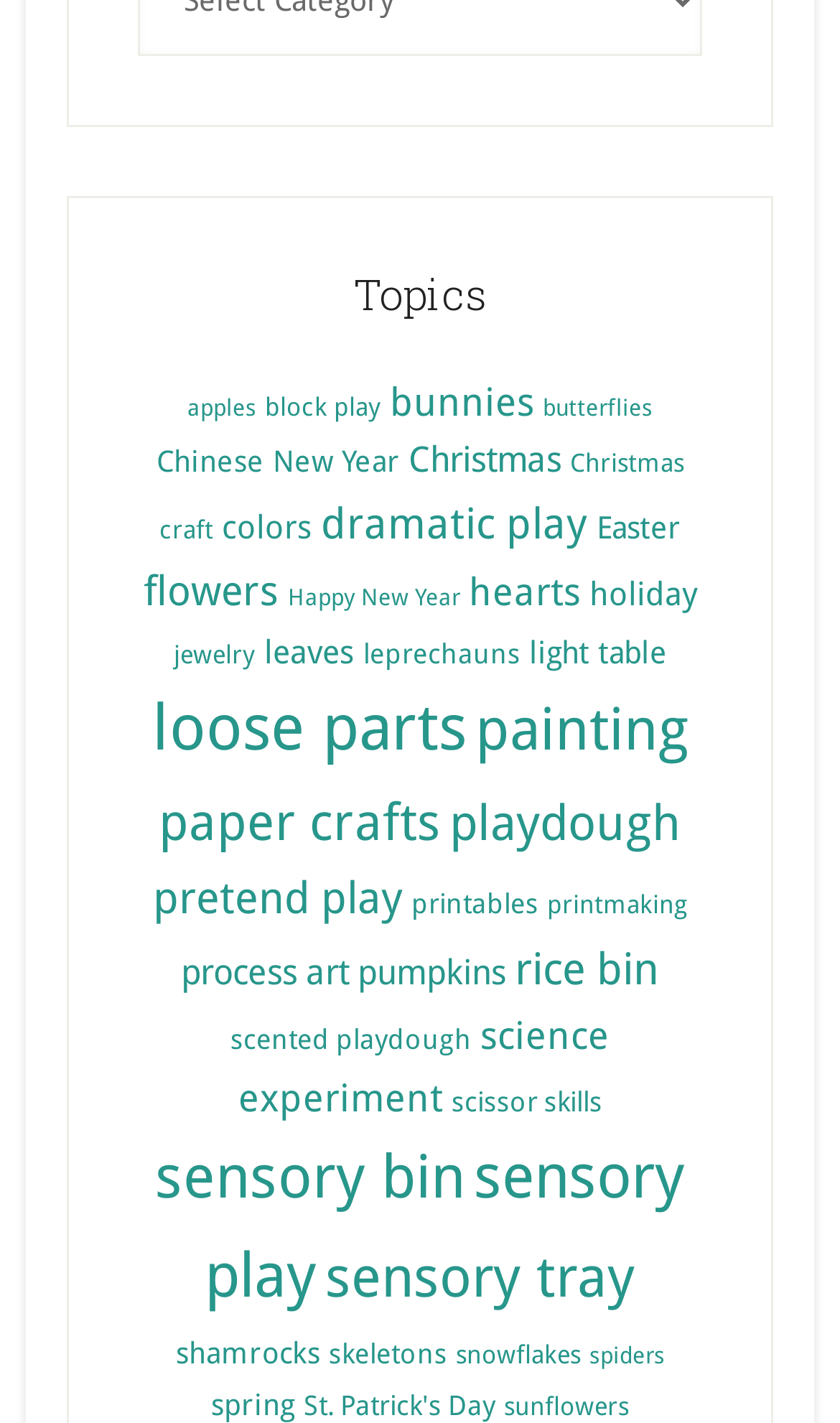Pinpoint the bounding box coordinates of the clickable area needed to execute the instruction: "explore 'sensory play' activities". The coordinates should be specified as four float numbers between 0 and 1, i.e., [left, top, right, bottom].

[0.244, 0.802, 0.815, 0.922]